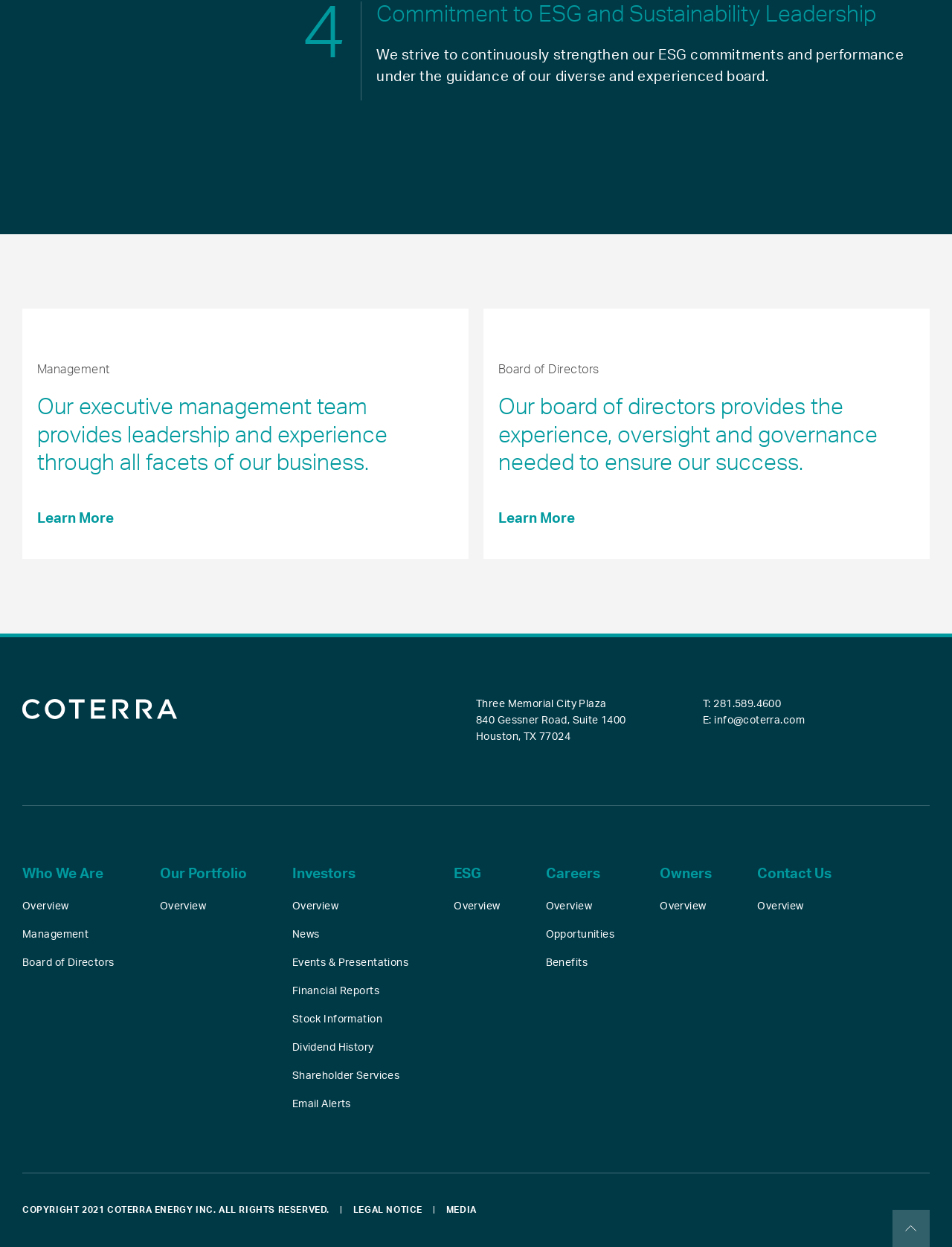Identify the bounding box coordinates of the region that needs to be clicked to carry out this instruction: "Learn more about ESG". Provide these coordinates as four float numbers ranging from 0 to 1, i.e., [left, top, right, bottom].

[0.477, 0.723, 0.525, 0.731]